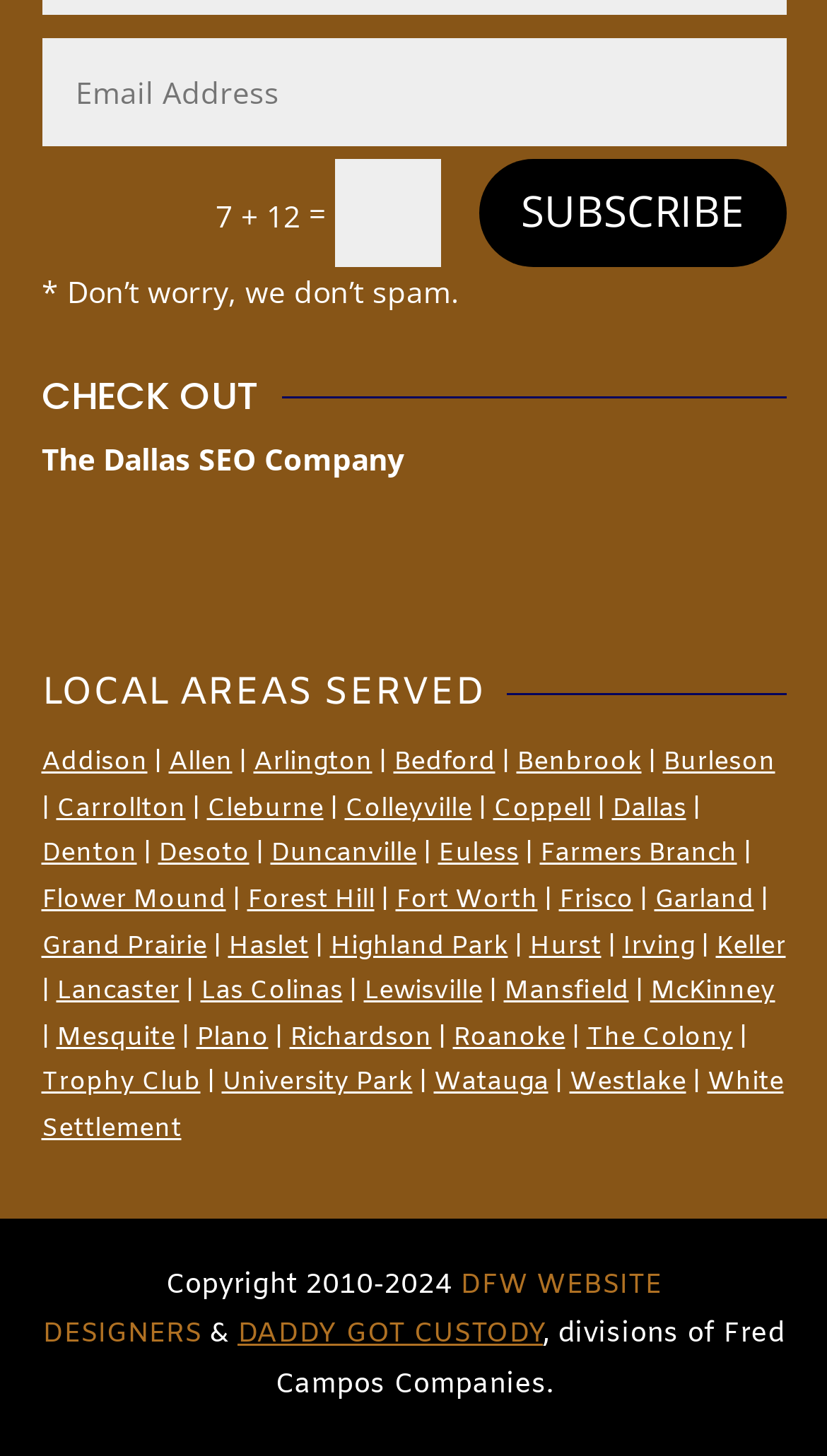Please determine the bounding box coordinates, formatted as (top-left x, top-left y, bottom-right x, bottom-right y), with all values as floating point numbers between 0 and 1. Identify the bounding box of the region described as: Desoto

[0.191, 0.576, 0.301, 0.599]